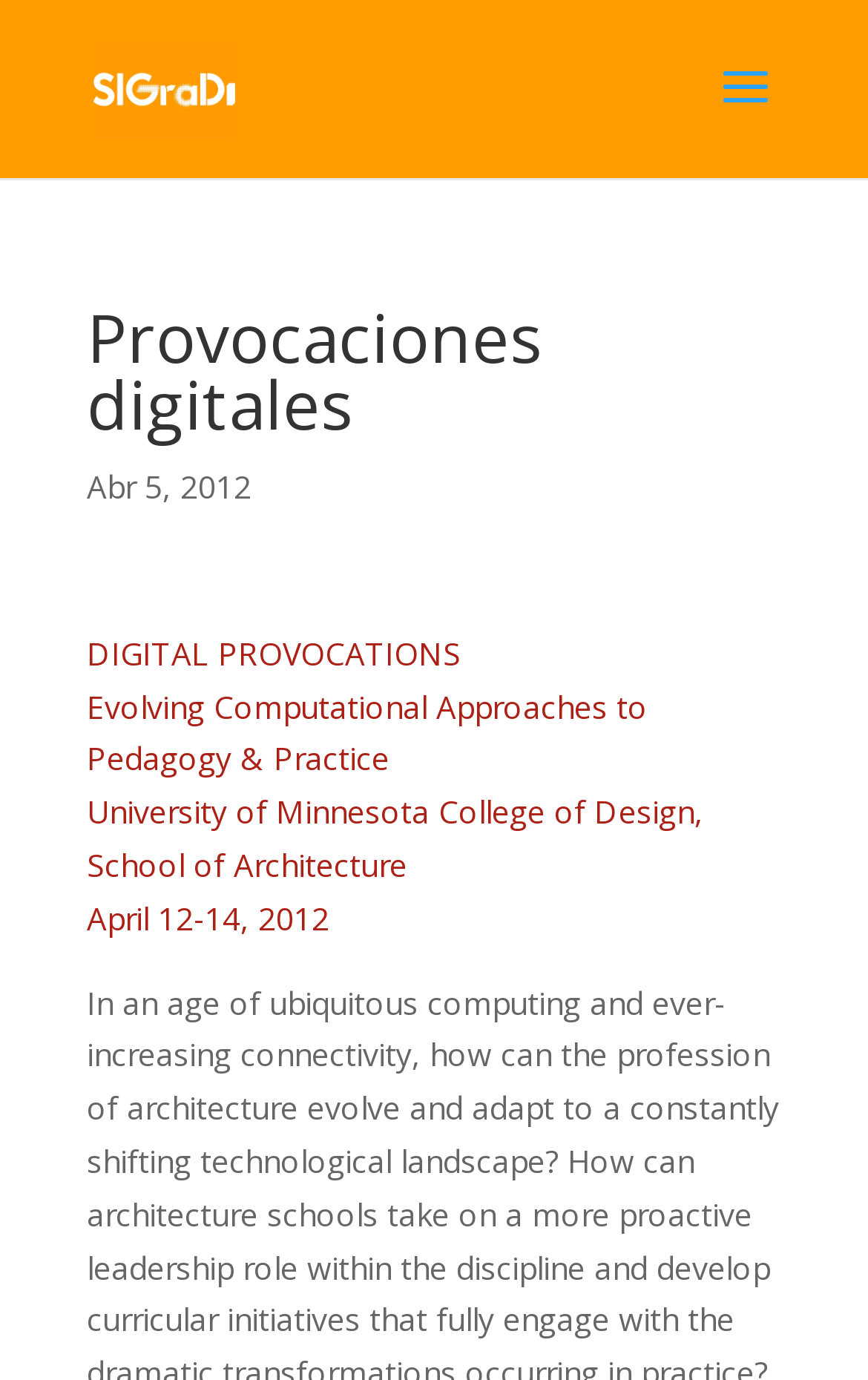What is the theme of the event?
Refer to the image and provide a concise answer in one word or phrase.

Digital Provocations